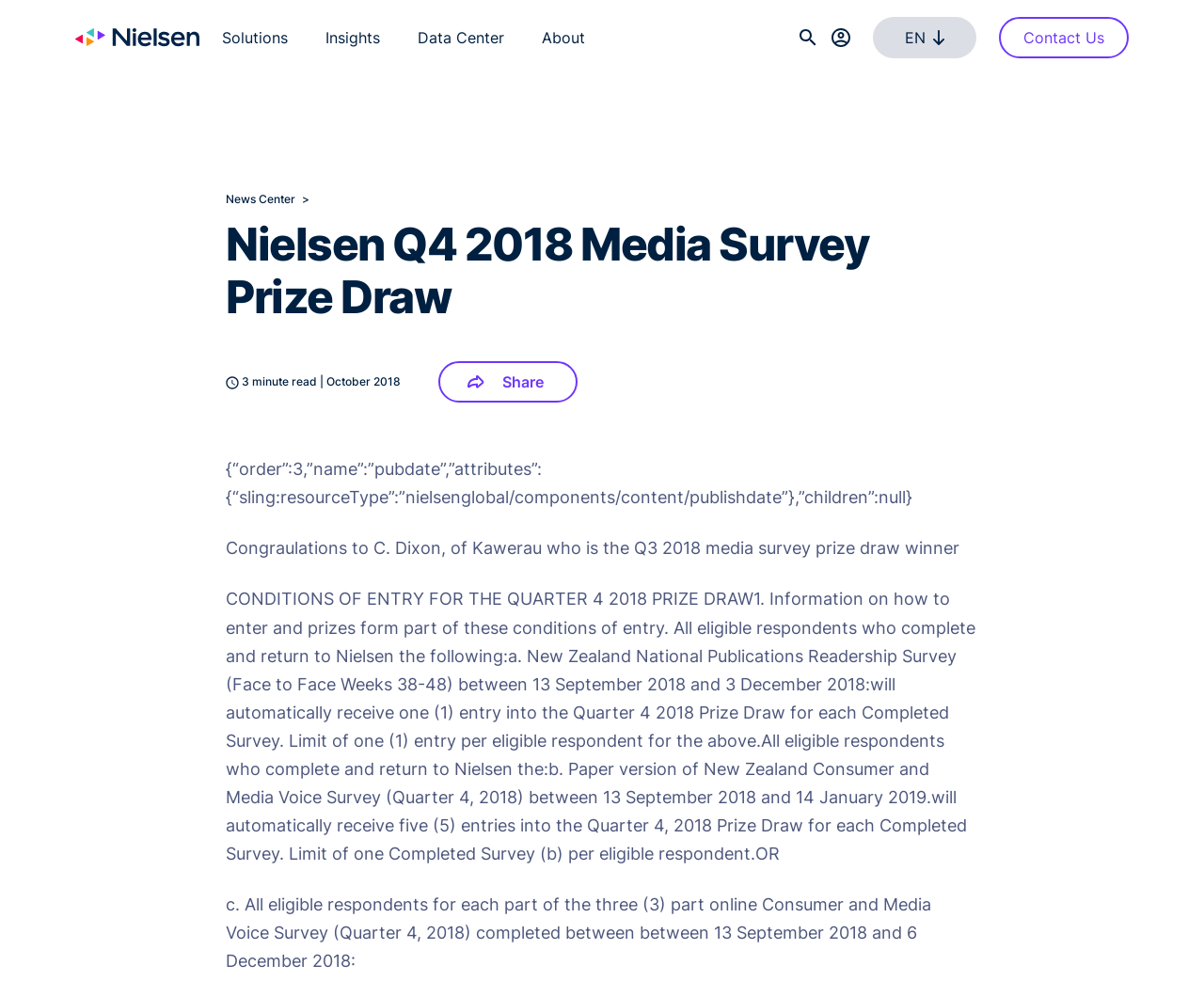What is the time period for completing the New Zealand National Publications Readership Survey?
Examine the image closely and answer the question with as much detail as possible.

I found the answer by reading the static text element that describes the conditions of entry for the Quarter 4 2018 Prize Draw, which states that eligible respondents who complete and return the New Zealand National Publications Readership Survey between 13 September 2018 and 3 December 2018 will automatically receive one entry into the Quarter 4 2018 Prize Draw.